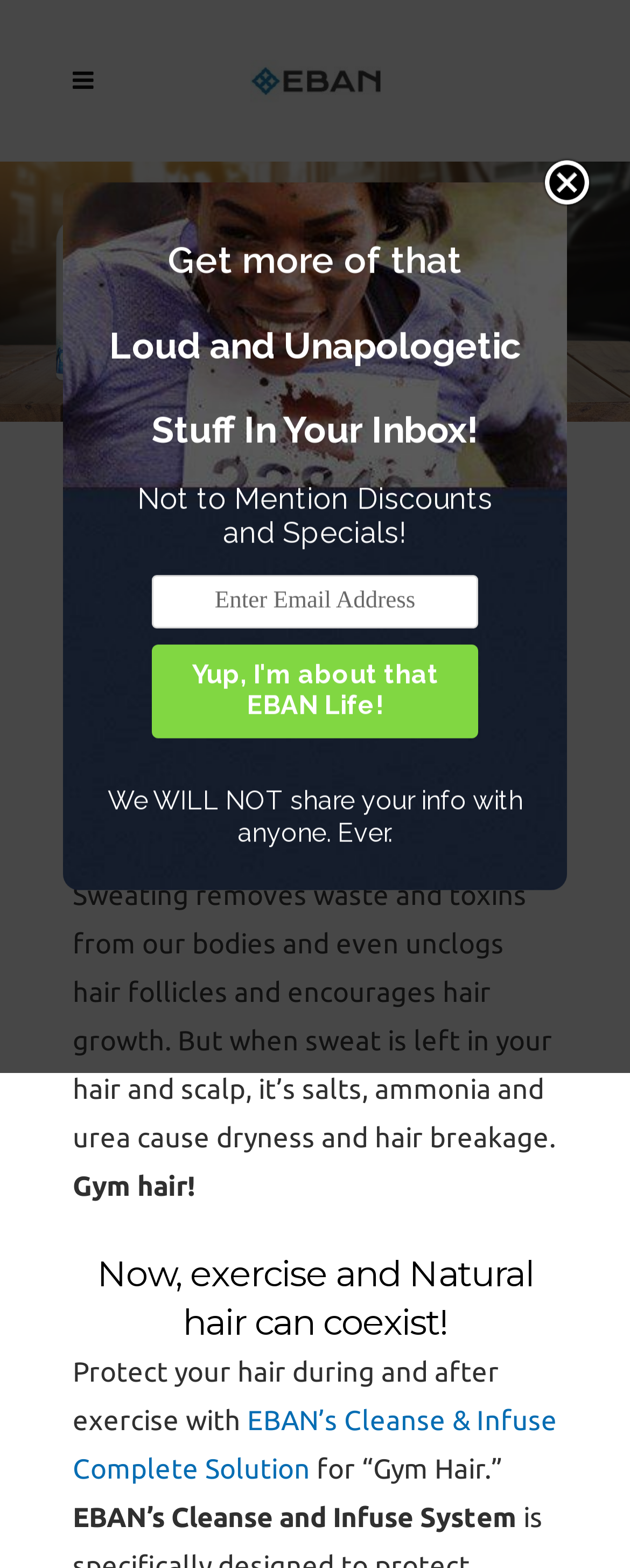Please find the bounding box for the UI element described by: "alt="mobile logo"".

[0.397, 0.038, 0.605, 0.065]